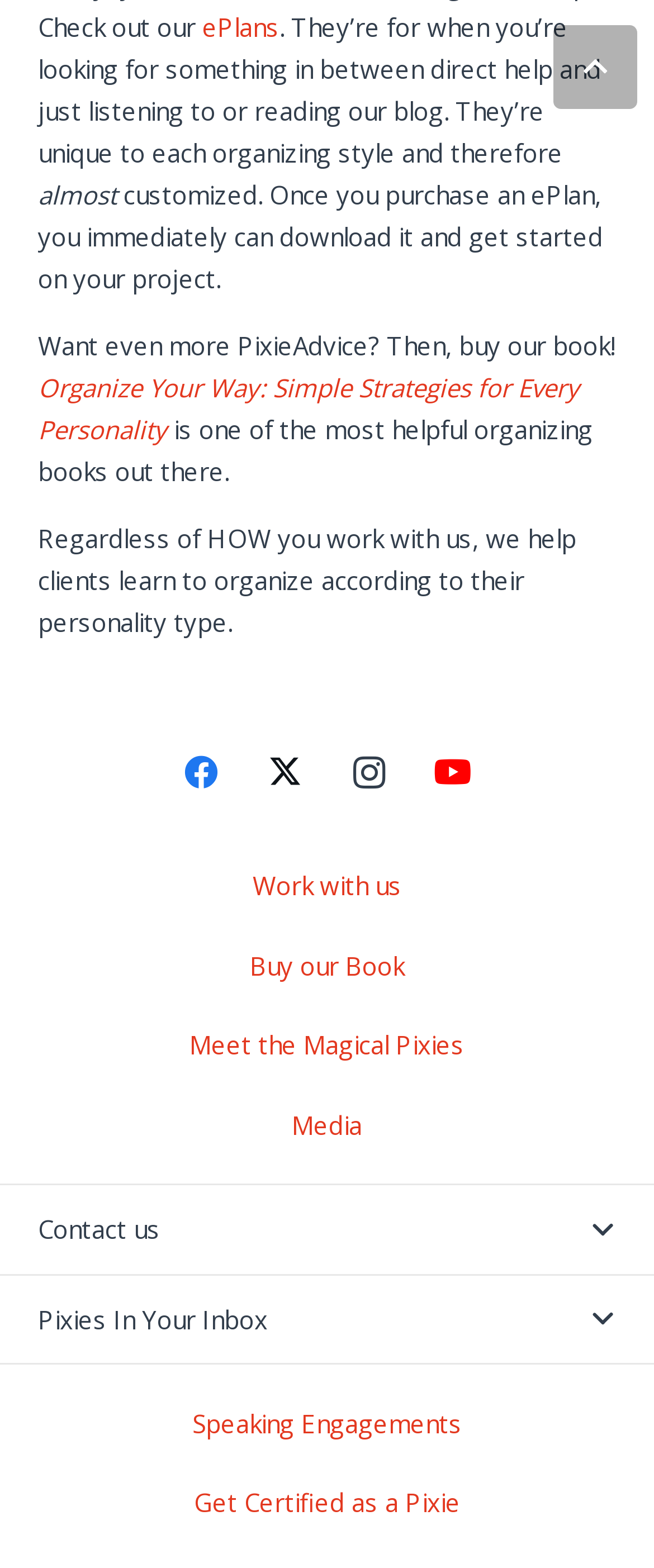Locate the bounding box coordinates of the area to click to fulfill this instruction: "Click the 'Take a Tour' link". The bounding box should be presented as four float numbers between 0 and 1, in the order [left, top, right, bottom].

None